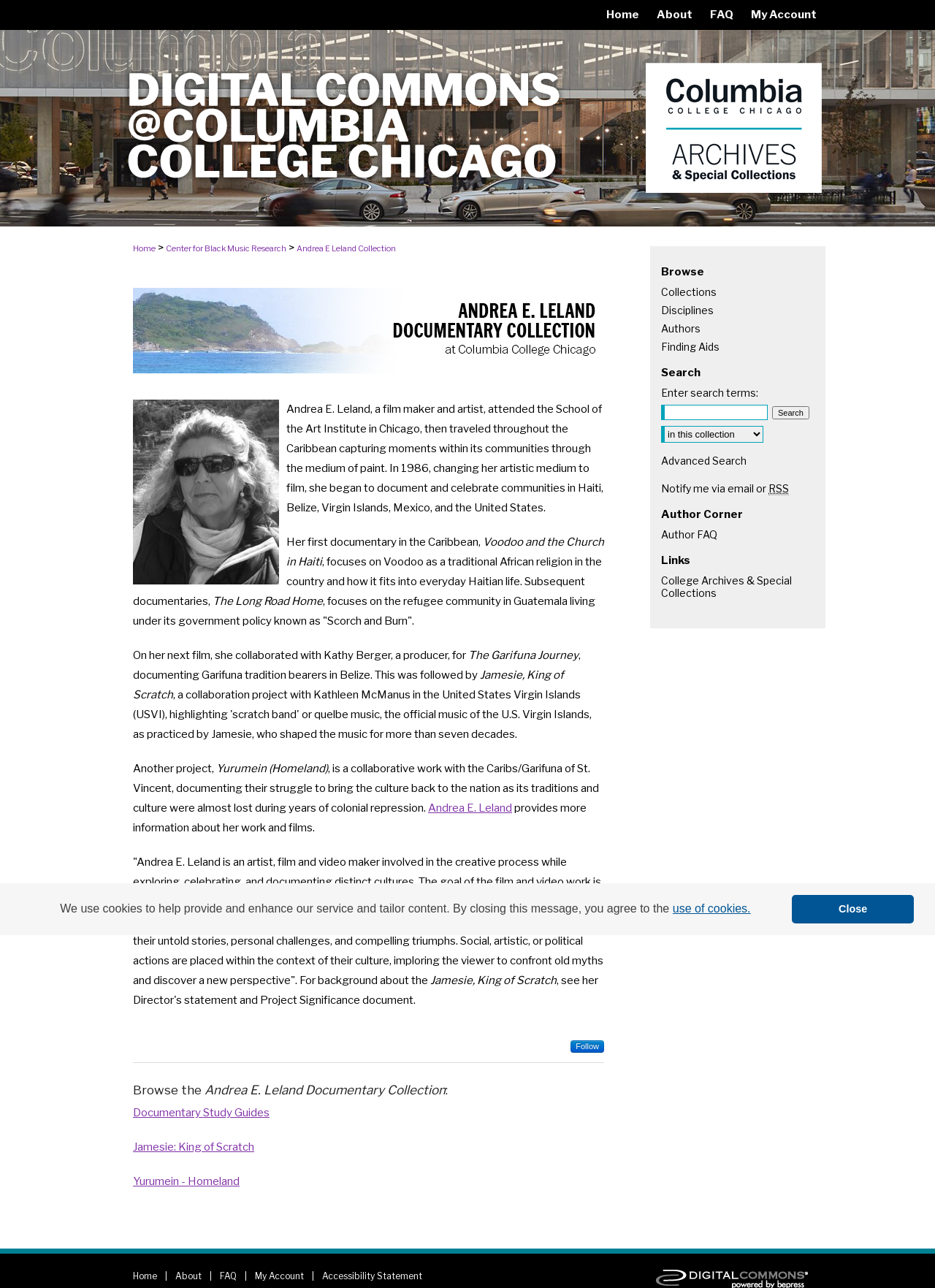Provide a short answer using a single word or phrase for the following question: 
How many search options are there in the 'Search' section?

2